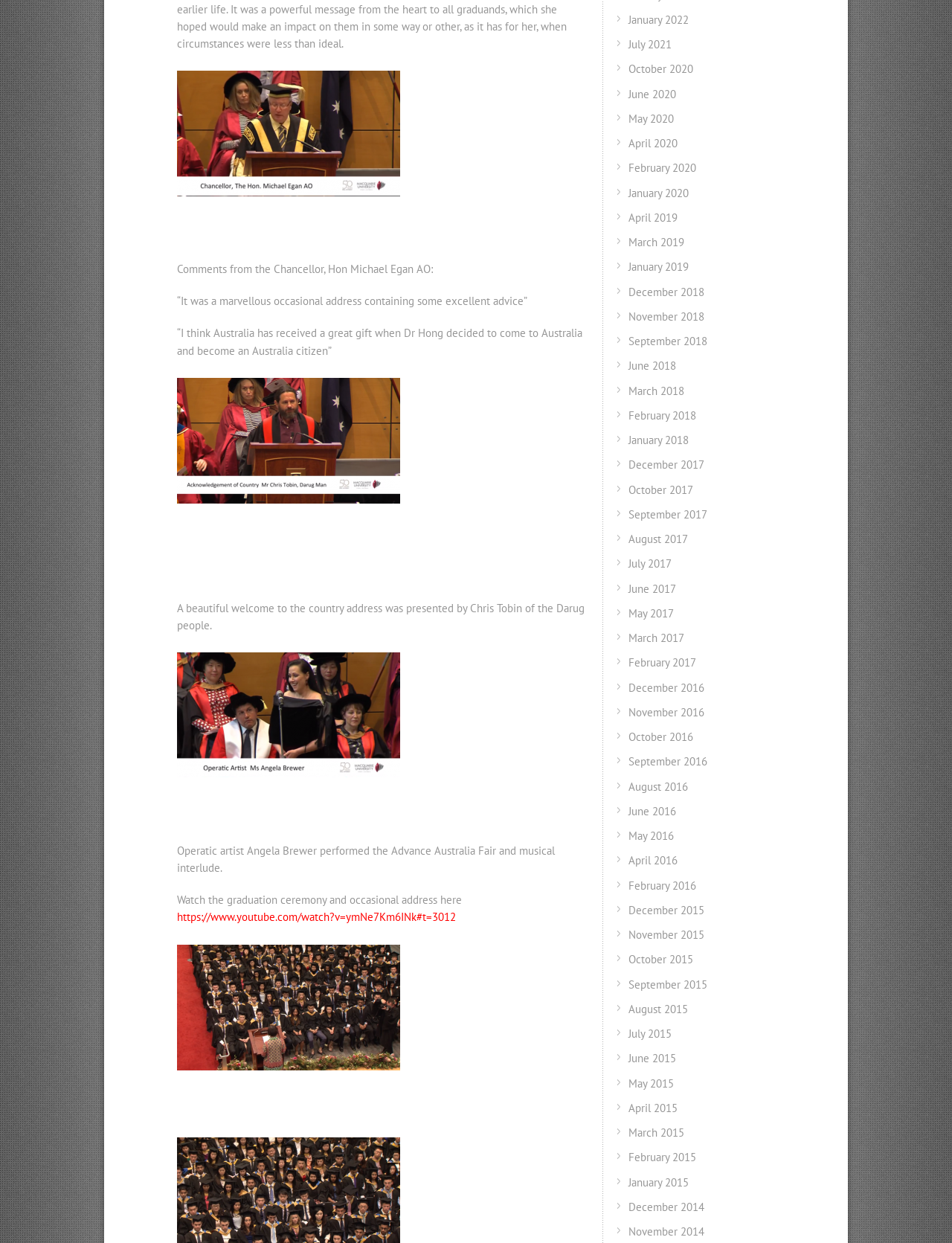Provide the bounding box coordinates of the HTML element this sentence describes: "April 2016". The bounding box coordinates consist of four float numbers between 0 and 1, i.e., [left, top, right, bottom].

[0.66, 0.687, 0.712, 0.698]